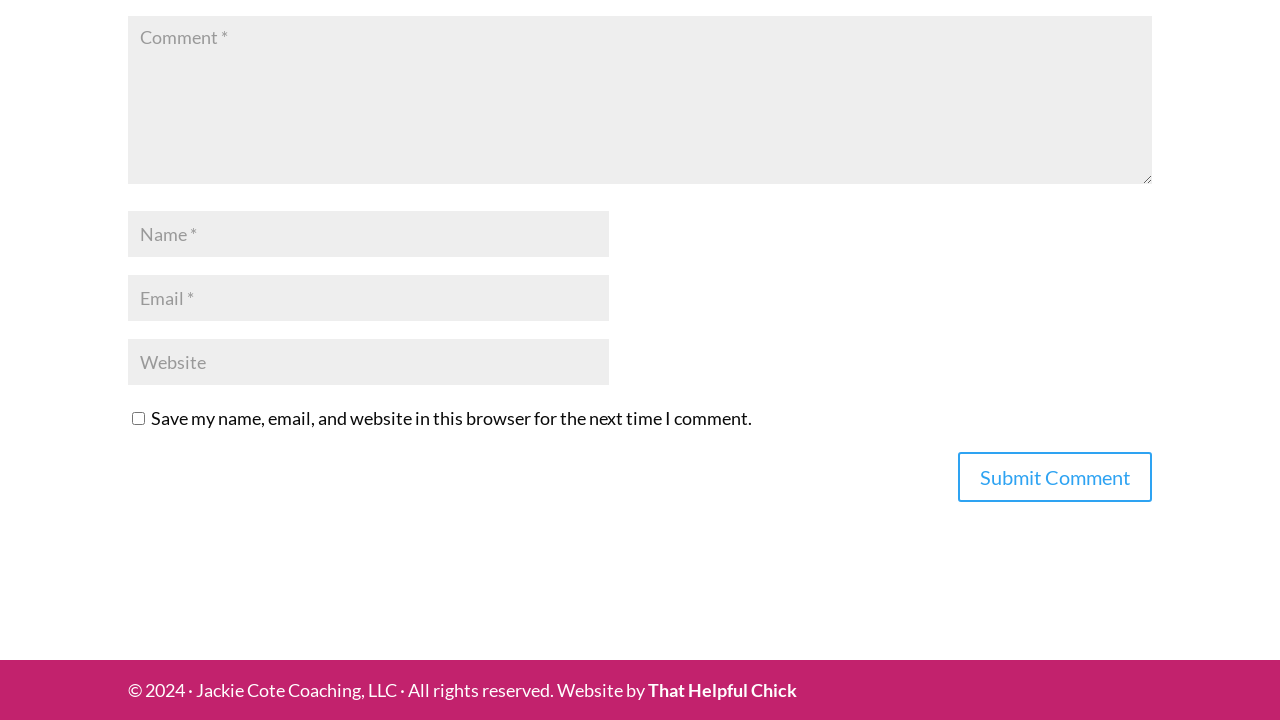What is the text of the copyright notice?
Please give a detailed and elaborate answer to the question.

The static text at the bottom of the page reads '©️ 2024 · Jackie Cote Coaching, LLC · All rights reserved. Website by...' which is a copyright notice.